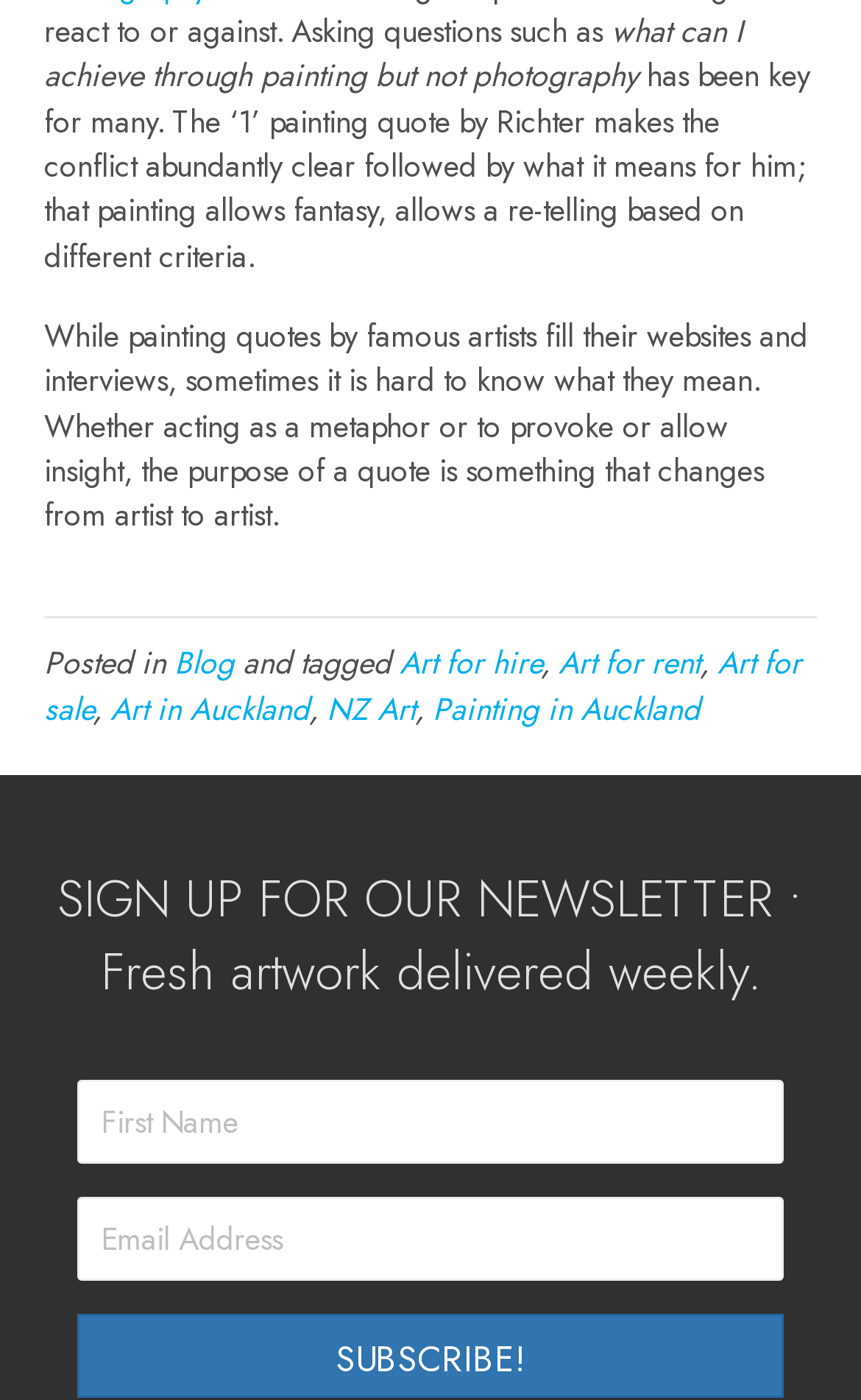Locate the bounding box coordinates of the element I should click to achieve the following instruction: "Click the 'Art for hire' link".

[0.464, 0.458, 0.628, 0.49]